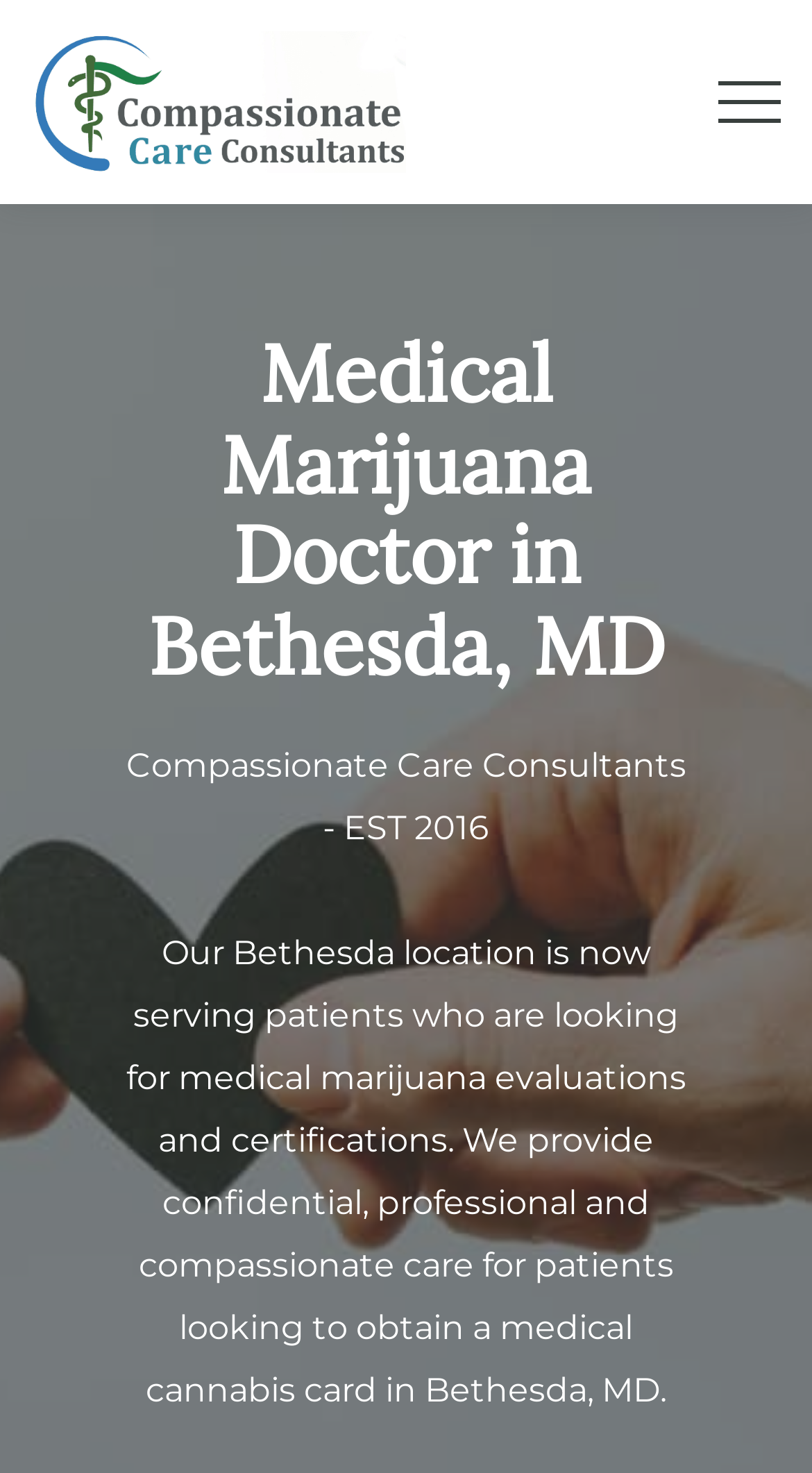Please determine the main heading text of this webpage.

Medical Marijuana Doctor in Bethesda, MD